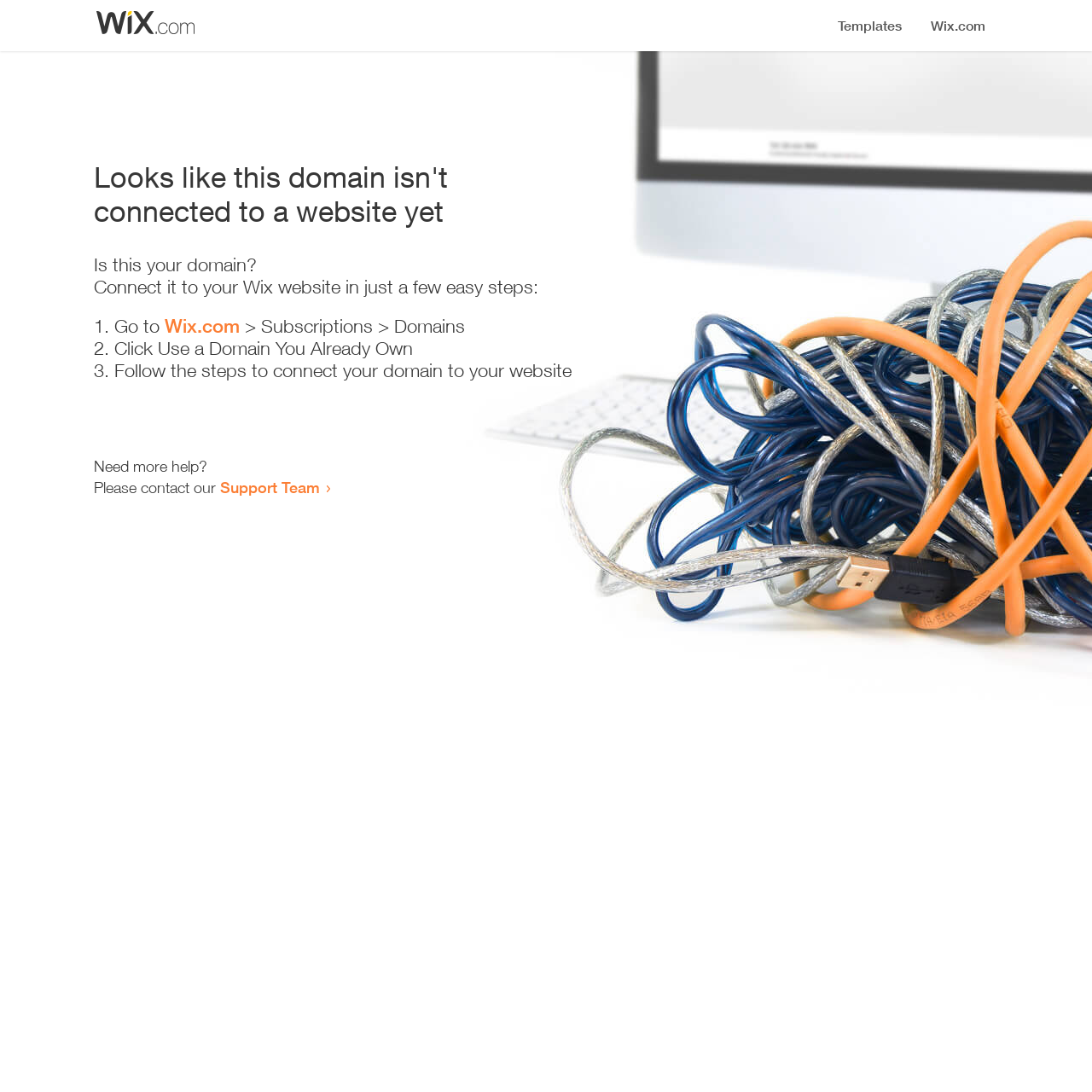Please predict the bounding box coordinates (top-left x, top-left y, bottom-right x, bottom-right y) for the UI element in the screenshot that fits the description: Wix.com

[0.151, 0.288, 0.22, 0.309]